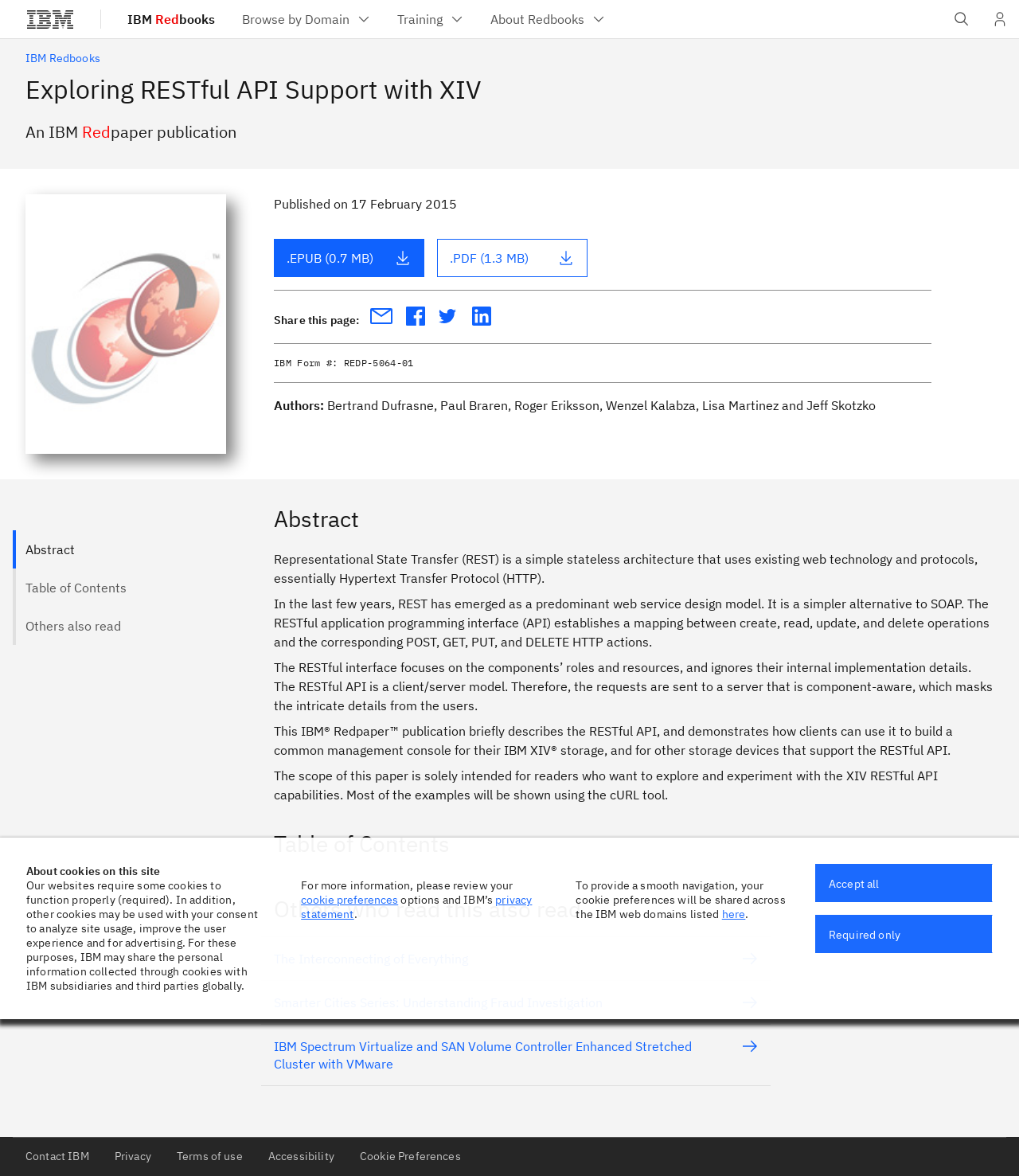Refer to the image and offer a detailed explanation in response to the question: What is the format of the publication?

The question asks for the format of the publication, which can be found in the links '.EPUB (0.7 MB)' and '.PDF (1.3 MB)' below the publication title.